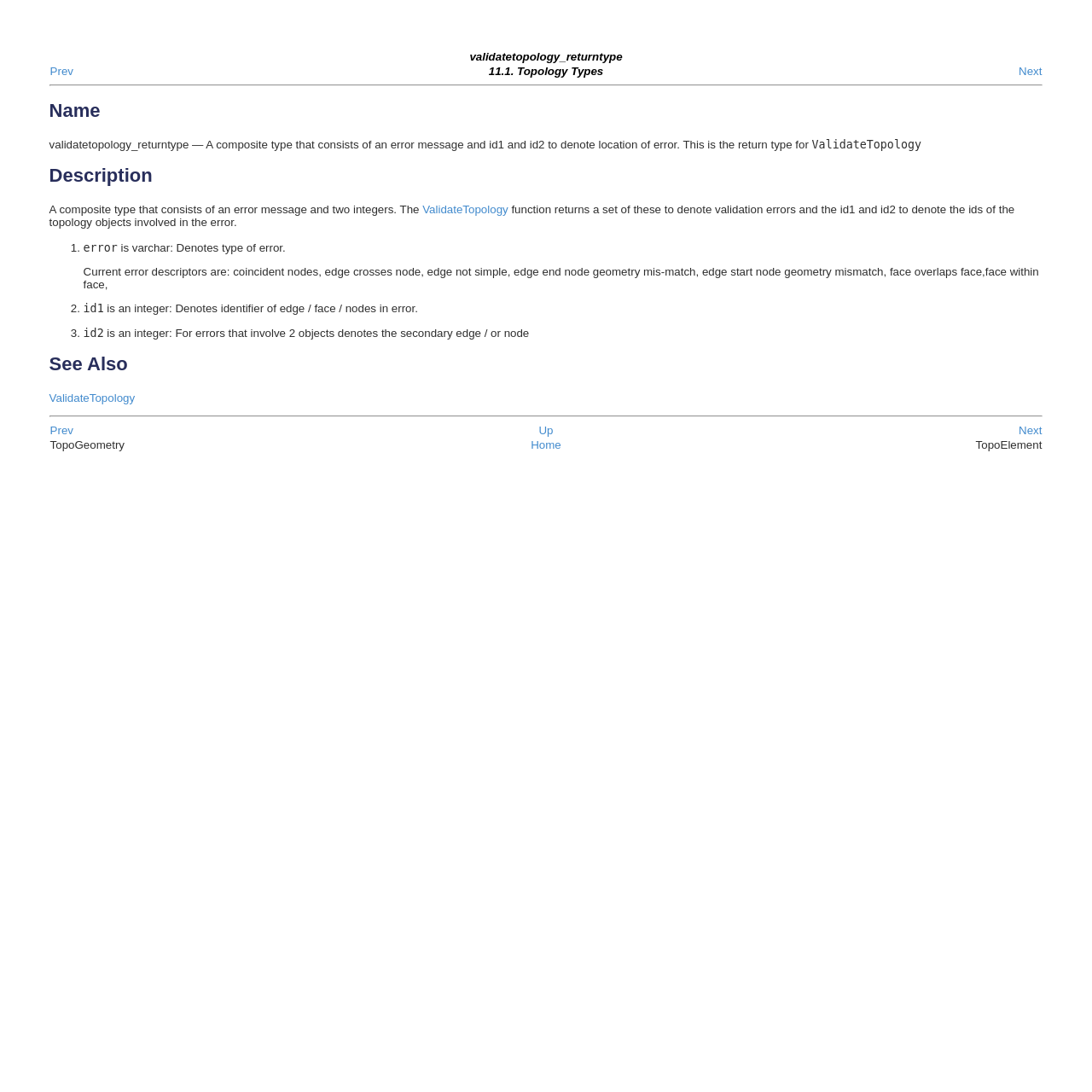What is the shortcut key for the 'Next' link?
Please answer the question with as much detail and depth as you can.

The 'Next' link has a shortcut key of Alt+n, which can be used to navigate to the next page.